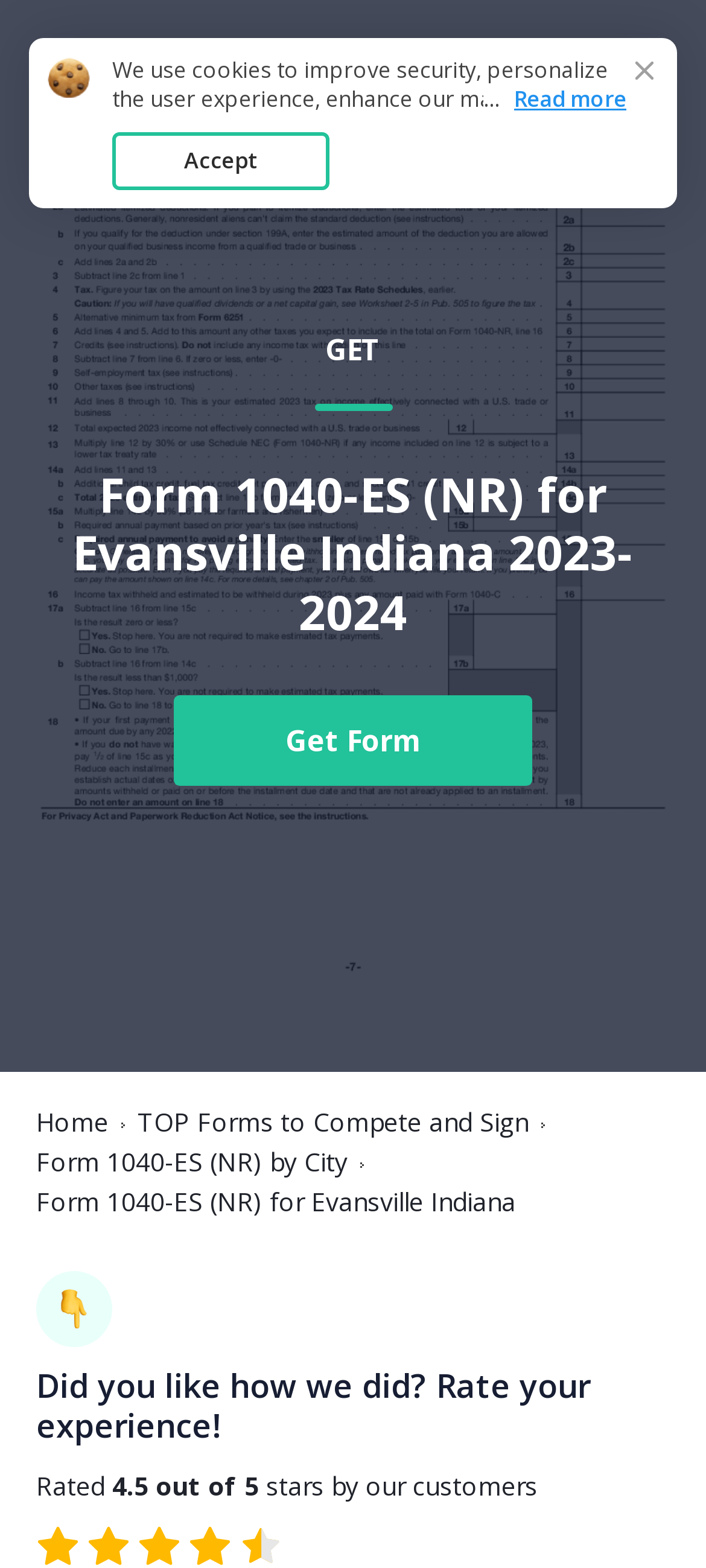Determine the bounding box coordinates for the HTML element mentioned in the following description: "Skip to content". The coordinates should be a list of four floats ranging from 0 to 1, represented as [left, top, right, bottom].

None